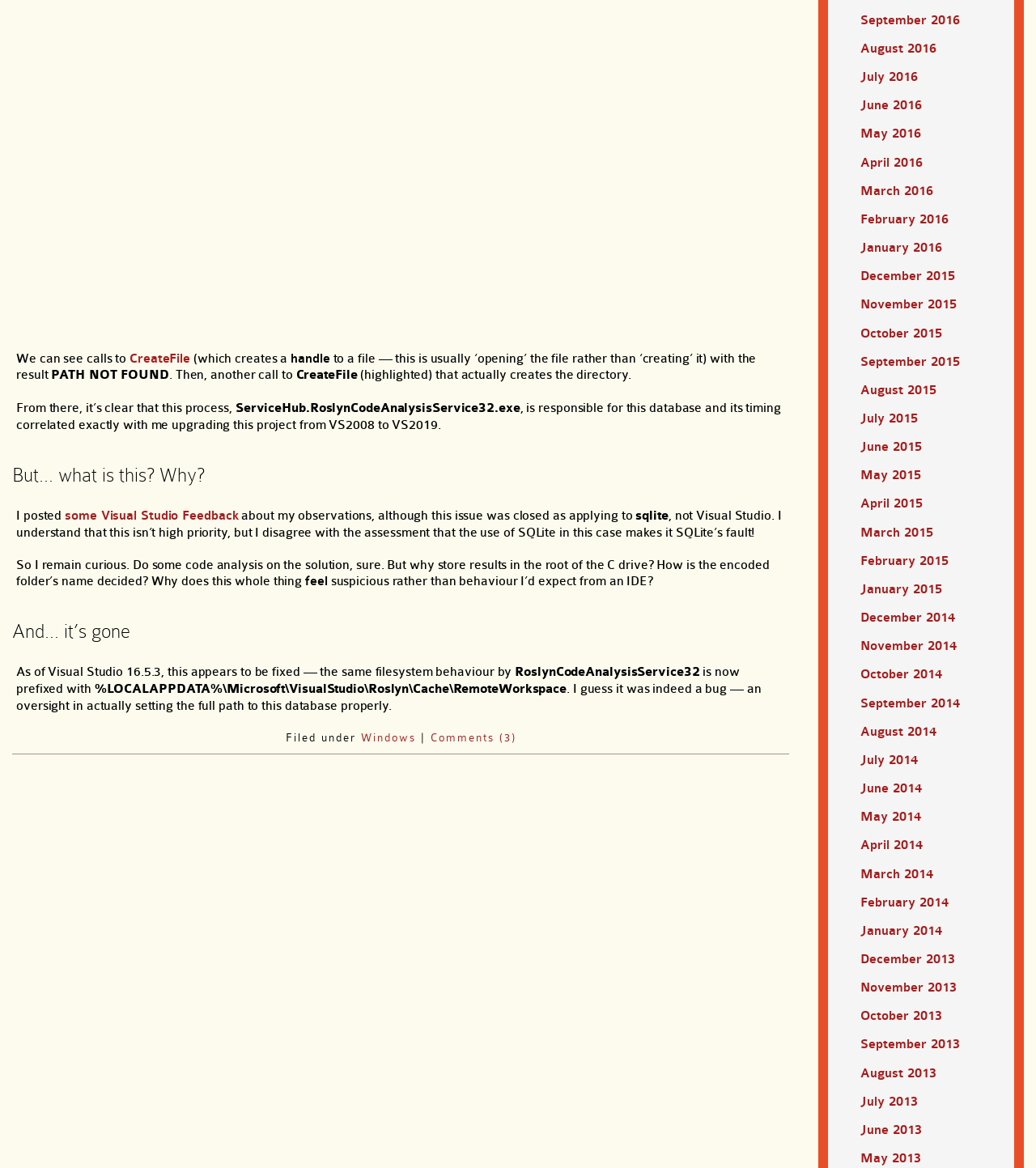Please give a succinct answer to the question in one word or phrase:
What is the issue with SQLite?

Not high priority